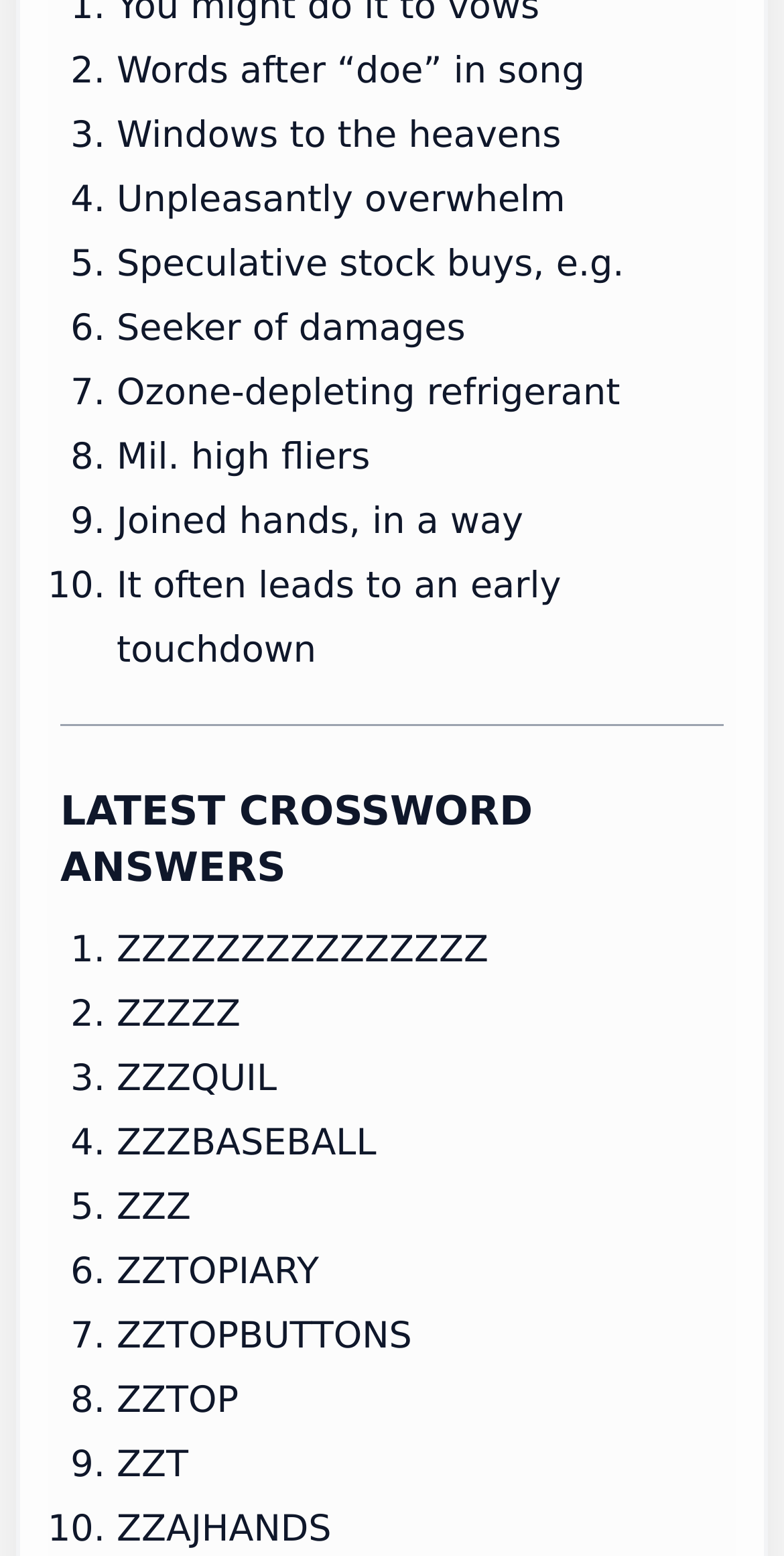How many links are there in the webpage?
Use the image to answer the question with a single word or phrase.

15